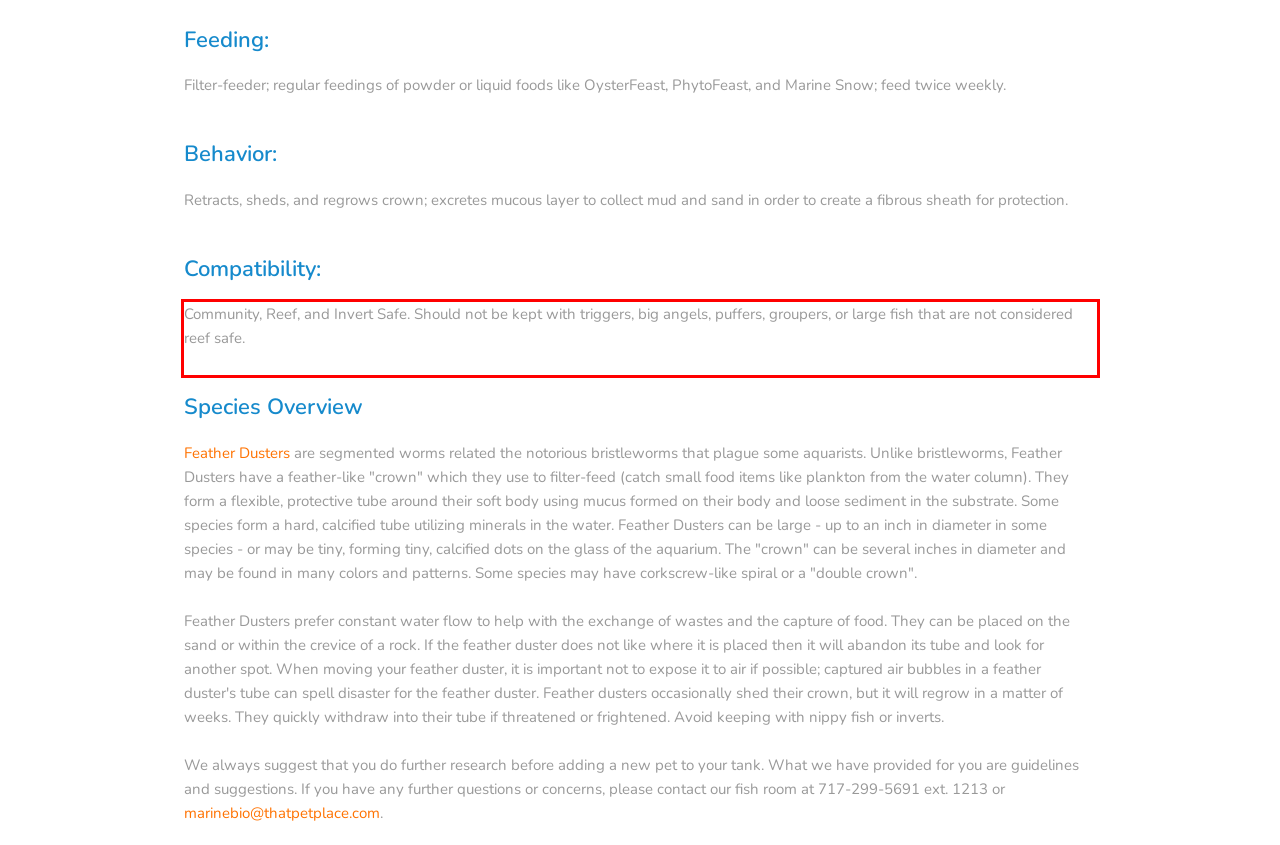You have a screenshot of a webpage with a red bounding box. Use OCR to generate the text contained within this red rectangle.

Community, Reef, and Invert Safe. Should not be kept with triggers, big angels, puffers, groupers, or large fish that are not considered reef safe.